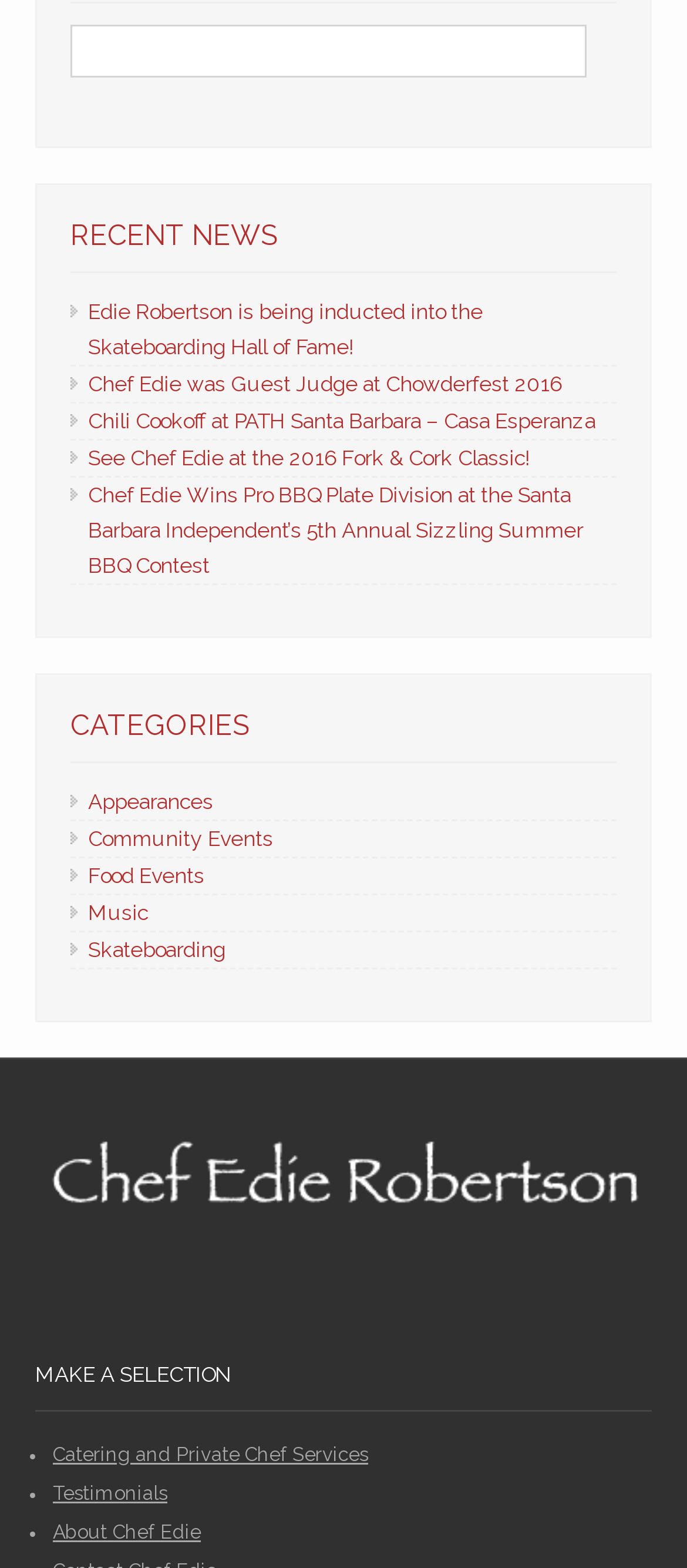What is the image at the bottom of the page?
Respond to the question with a well-detailed and thorough answer.

The image at the bottom of the page is located below the categories section and above the 'MAKE A SELECTION' section. It is a picture of Chef Edie Robertson, as indicated by the image description.